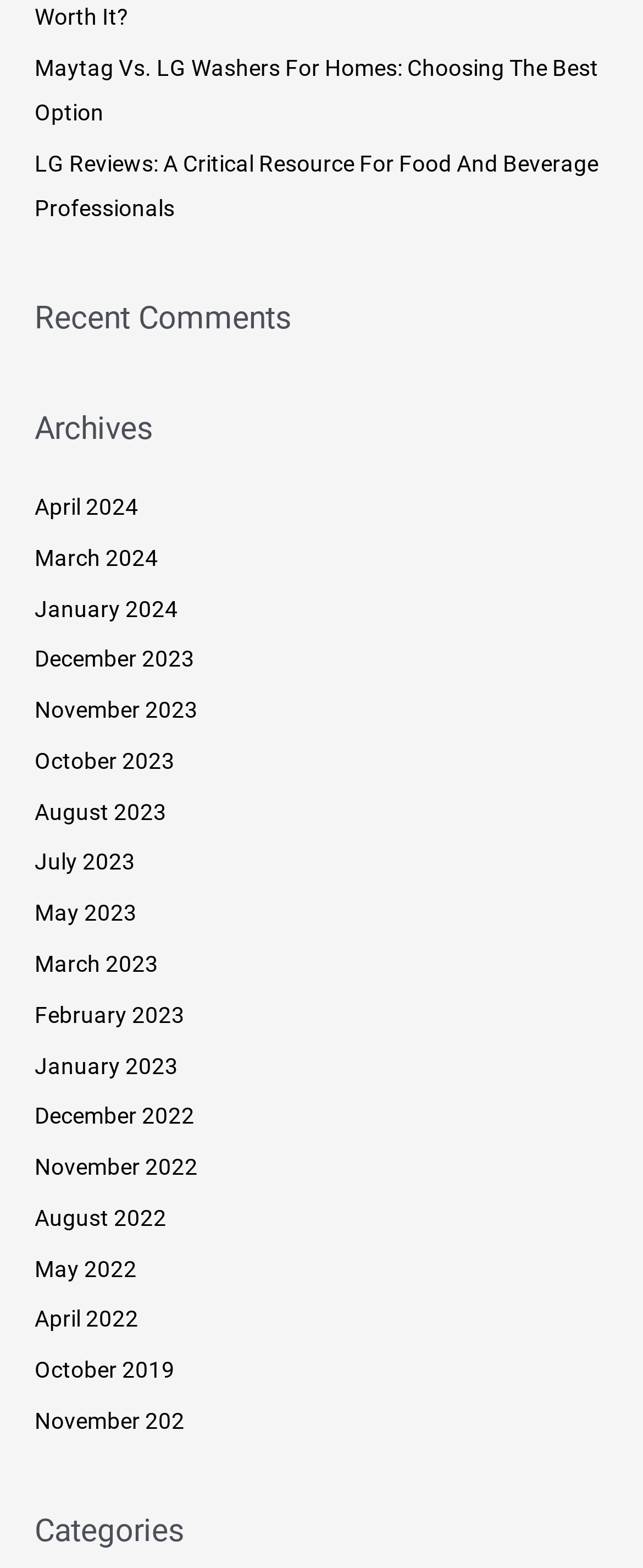How many links are under Archives?
Please look at the screenshot and answer in one word or a short phrase.

24